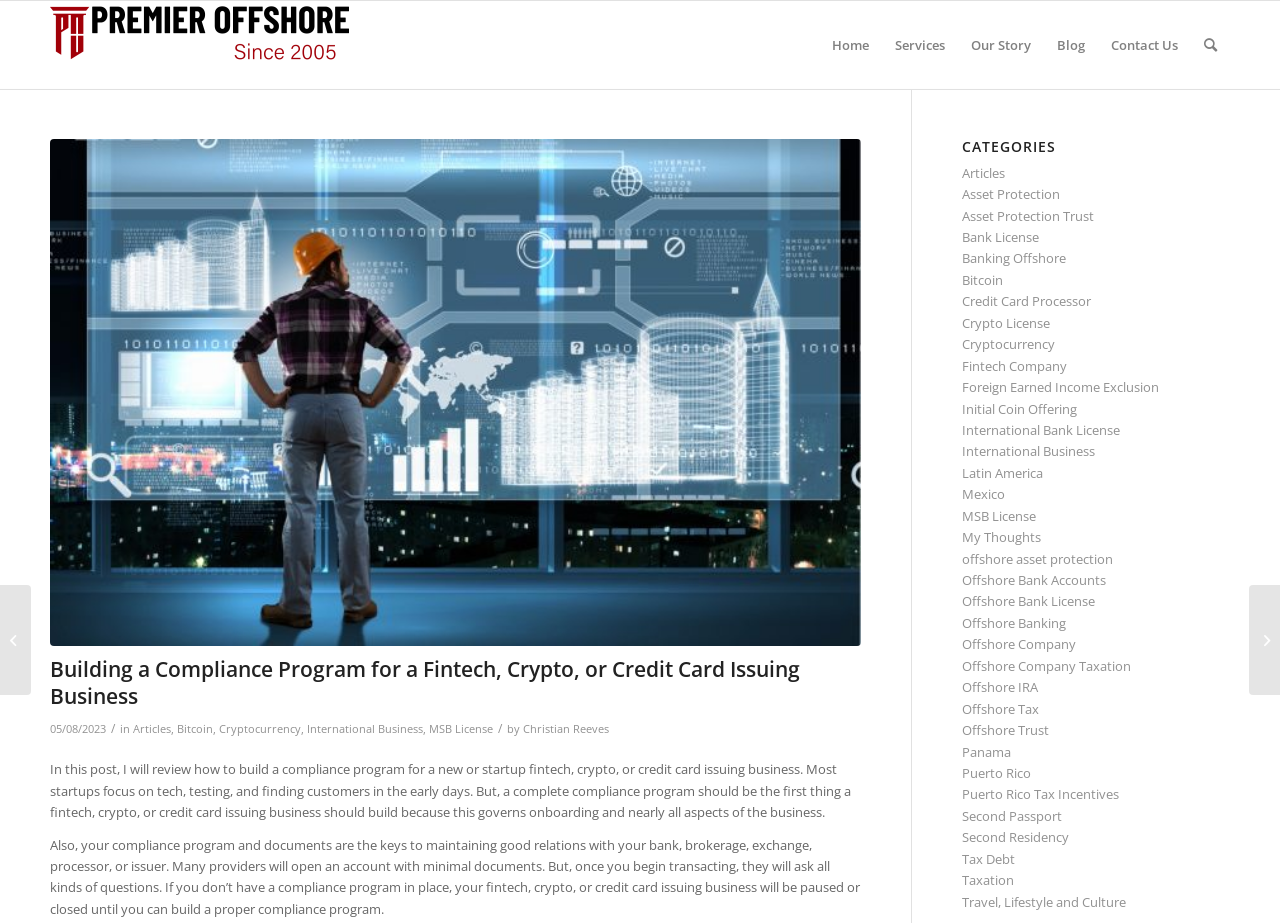Provide a thorough description of the webpage you see.

The webpage is about building a compliance program for fintech, crypto, or credit card issuing businesses, specifically focusing on Premier Offshore Company Services. At the top, there is a logo and a navigation menu with links to "Home", "Services", "Our Story", "Blog", "Contact Us", and "Search". 

Below the navigation menu, there is a prominent heading that reads "Building a Compliance Program for a Fintech, Crypto, or Credit Card Issuing Business". This is followed by a brief summary of the article, which discusses the importance of having a compliance program in place for fintech, crypto, or credit card issuing businesses.

To the right of the summary, there is a list of categories with links to various topics, including "Articles", "Asset Protection", "Bank License", and many others. There are 34 categories in total, each with a link to a related article or resource.

Further down the page, there are two links to related articles, "Structuring a Fintech or Card Issuer without an MSB License FBO Account MSB License" and "Credit Card Issing and Fintech Transaction Rules Credit Card Issing and Fintech Transaction Rules". These links are accompanied by images.

Throughout the page, there are several instances of text, including headings, paragraphs, and links, which provide information and resources related to building a compliance program for fintech, crypto, or credit card issuing businesses.